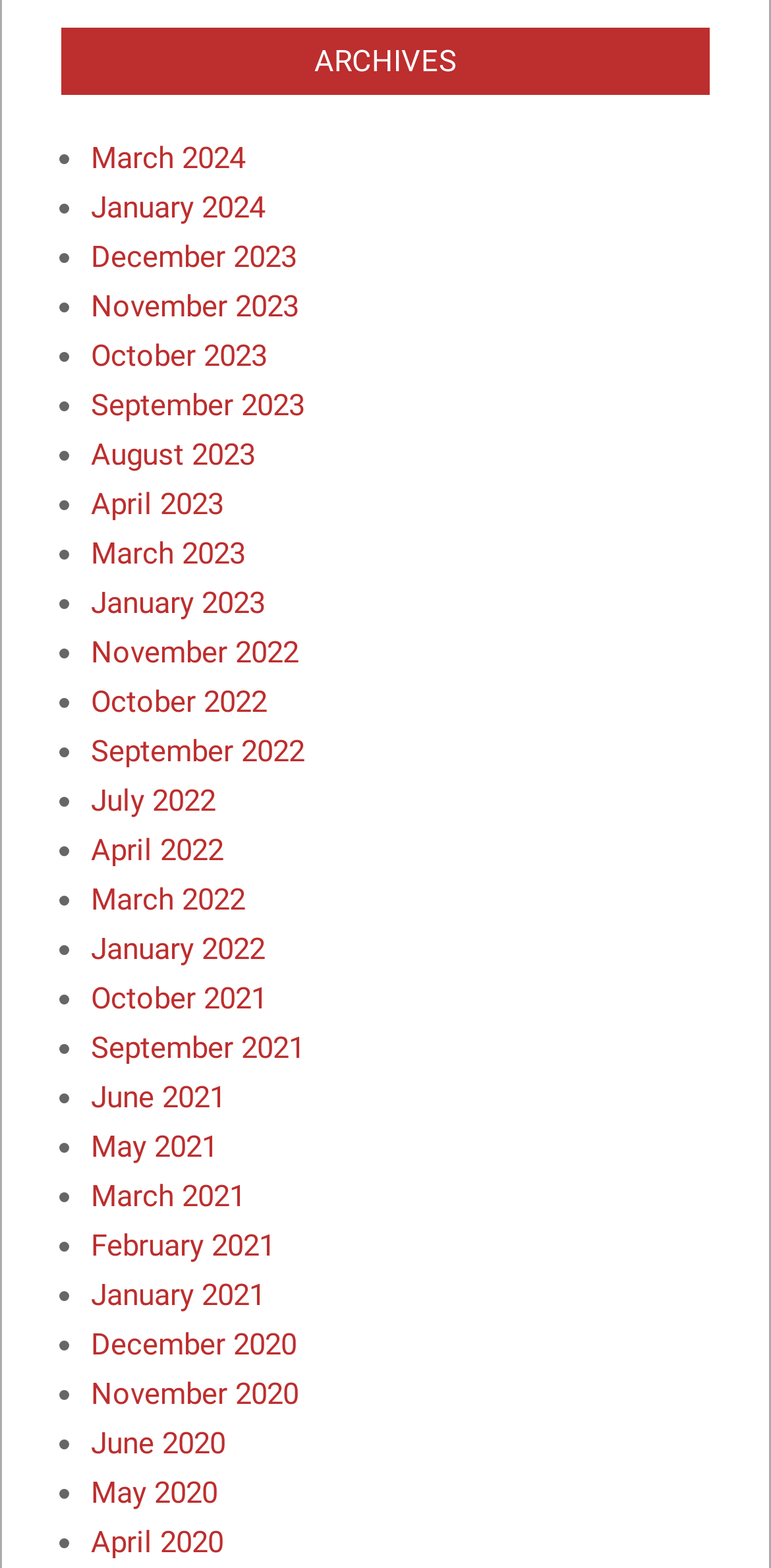Determine the bounding box coordinates of the UI element described by: "April 2023".

[0.118, 0.31, 0.29, 0.333]